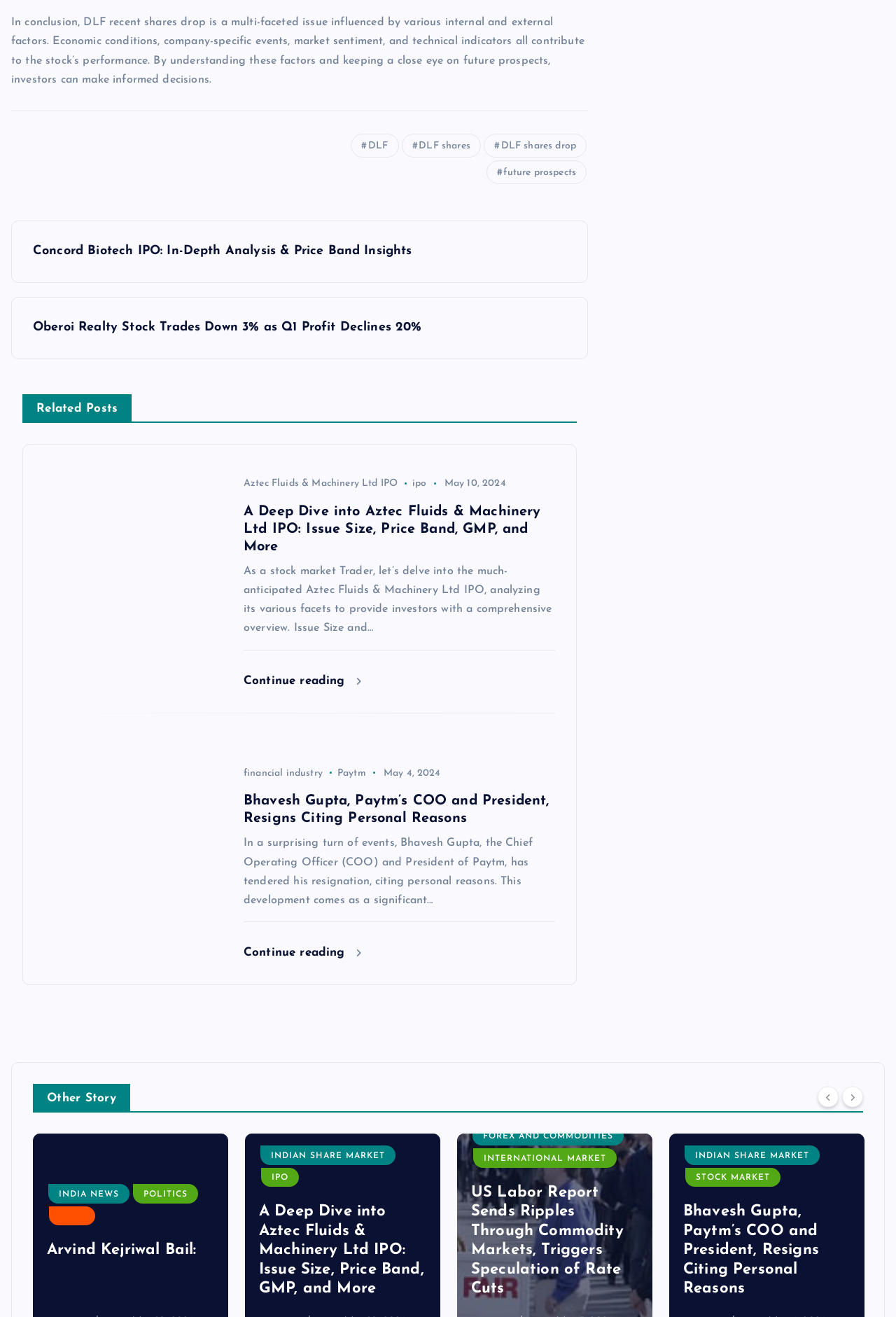What is the date of the second article?
Please provide a comprehensive and detailed answer to the question.

I looked at the second article element [6322] and found that it contains a StaticText element [18712] with the text 'May 4, 2024', which indicates that the date of the second article is May 4, 2024.